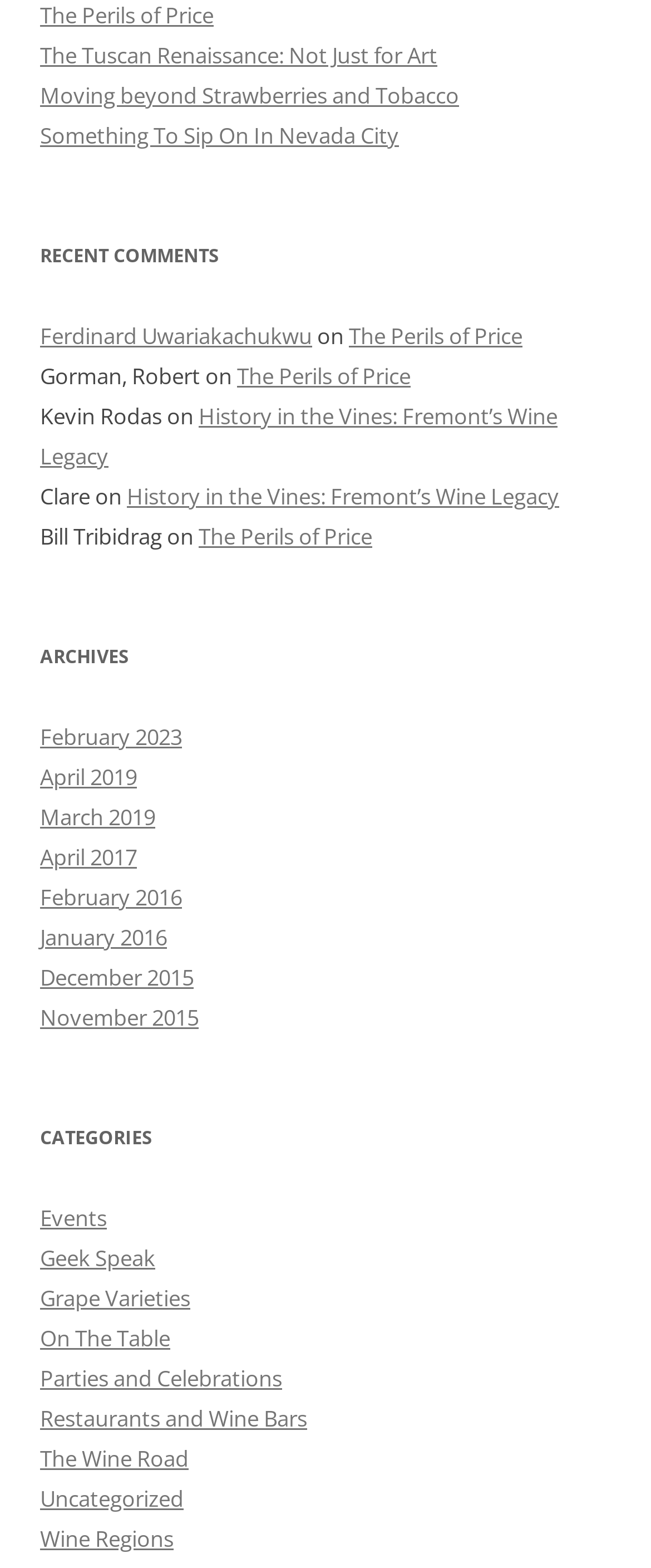Given the description Events, predict the bounding box coordinates of the UI element. Ensure the coordinates are in the format (top-left x, top-left y, bottom-right x, bottom-right y) and all values are between 0 and 1.

[0.062, 0.767, 0.164, 0.787]